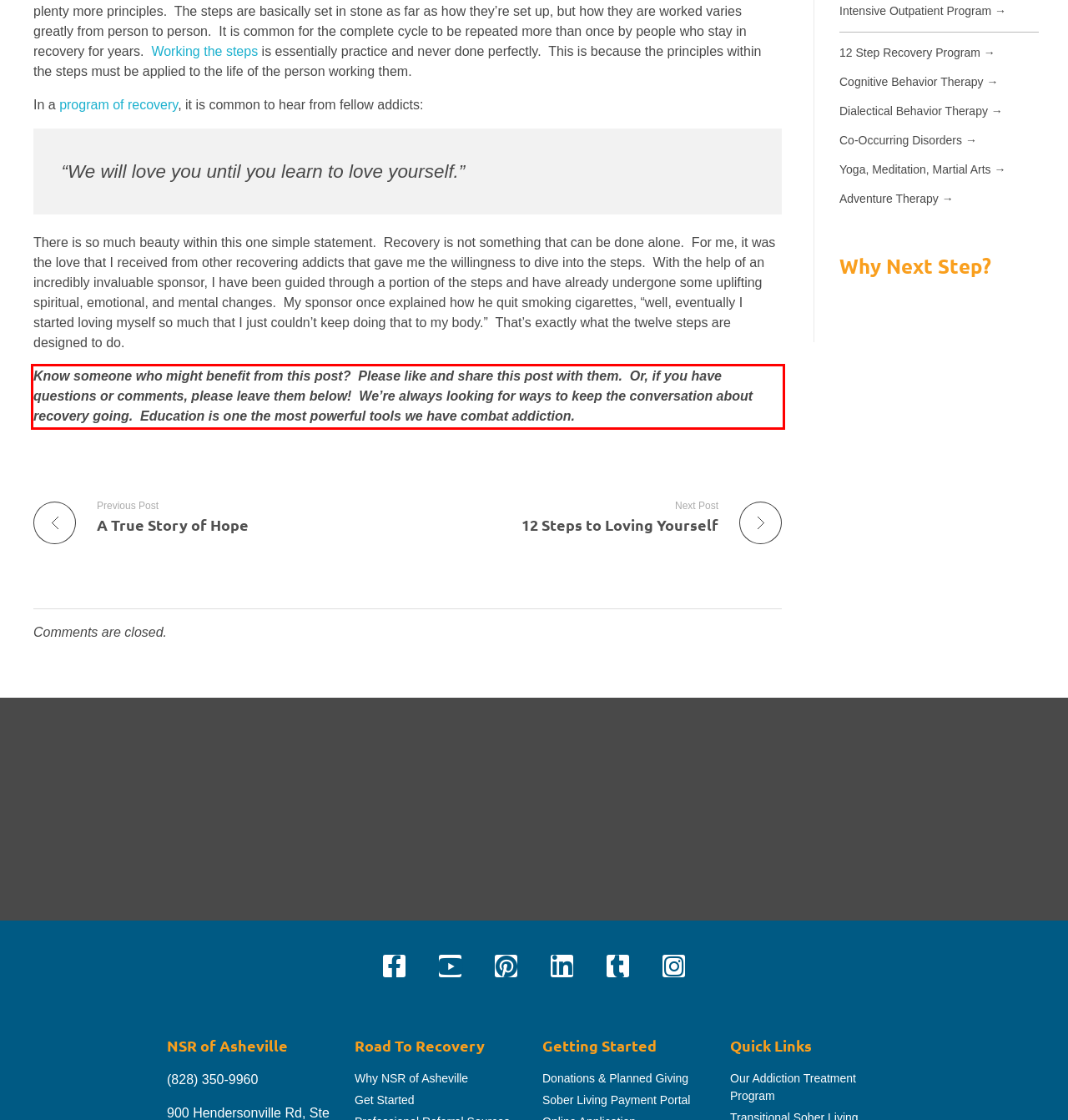Given a webpage screenshot, identify the text inside the red bounding box using OCR and extract it.

Know someone who might benefit from this post? Please like and share this post with them. Or, if you have questions or comments, please leave them below! We’re always looking for ways to keep the conversation about recovery going. Education is one the most powerful tools we have combat addiction.